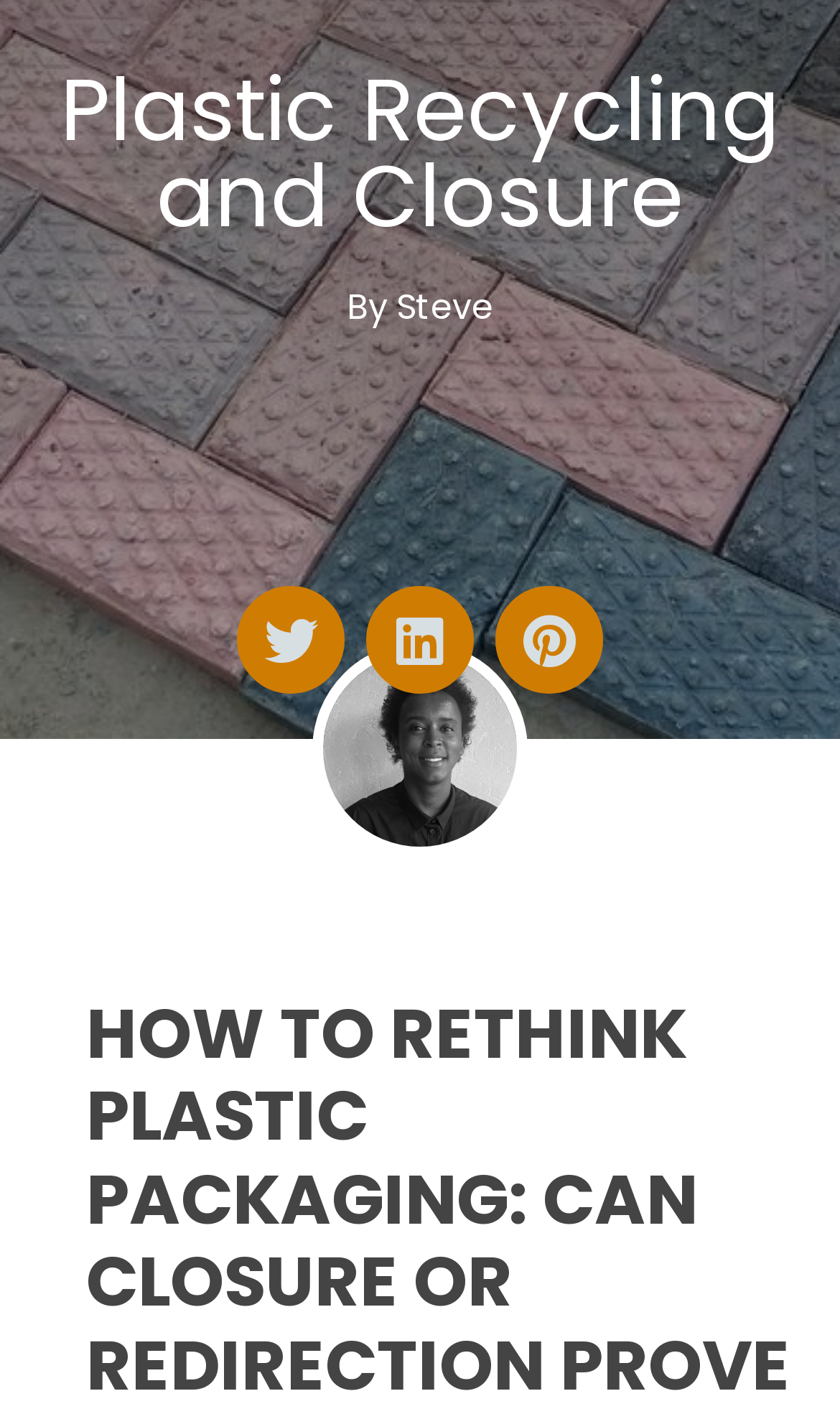Identify the bounding box of the UI element described as follows: "Pinterest". Provide the coordinates as four float numbers in the range of 0 to 1 [left, top, right, bottom].

[0.59, 0.414, 0.718, 0.491]